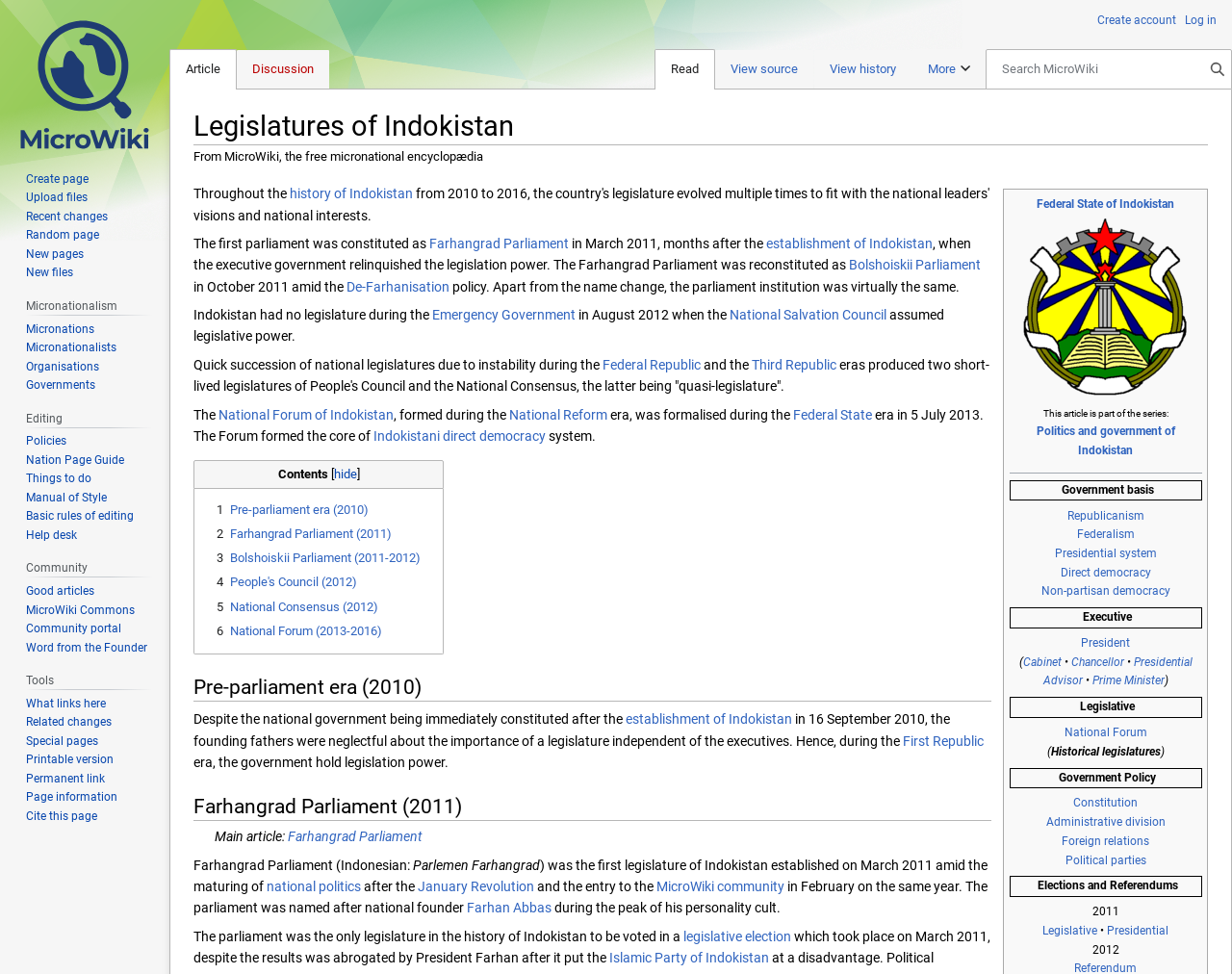Extract the main heading from the webpage content.

Legislatures of Indokistan